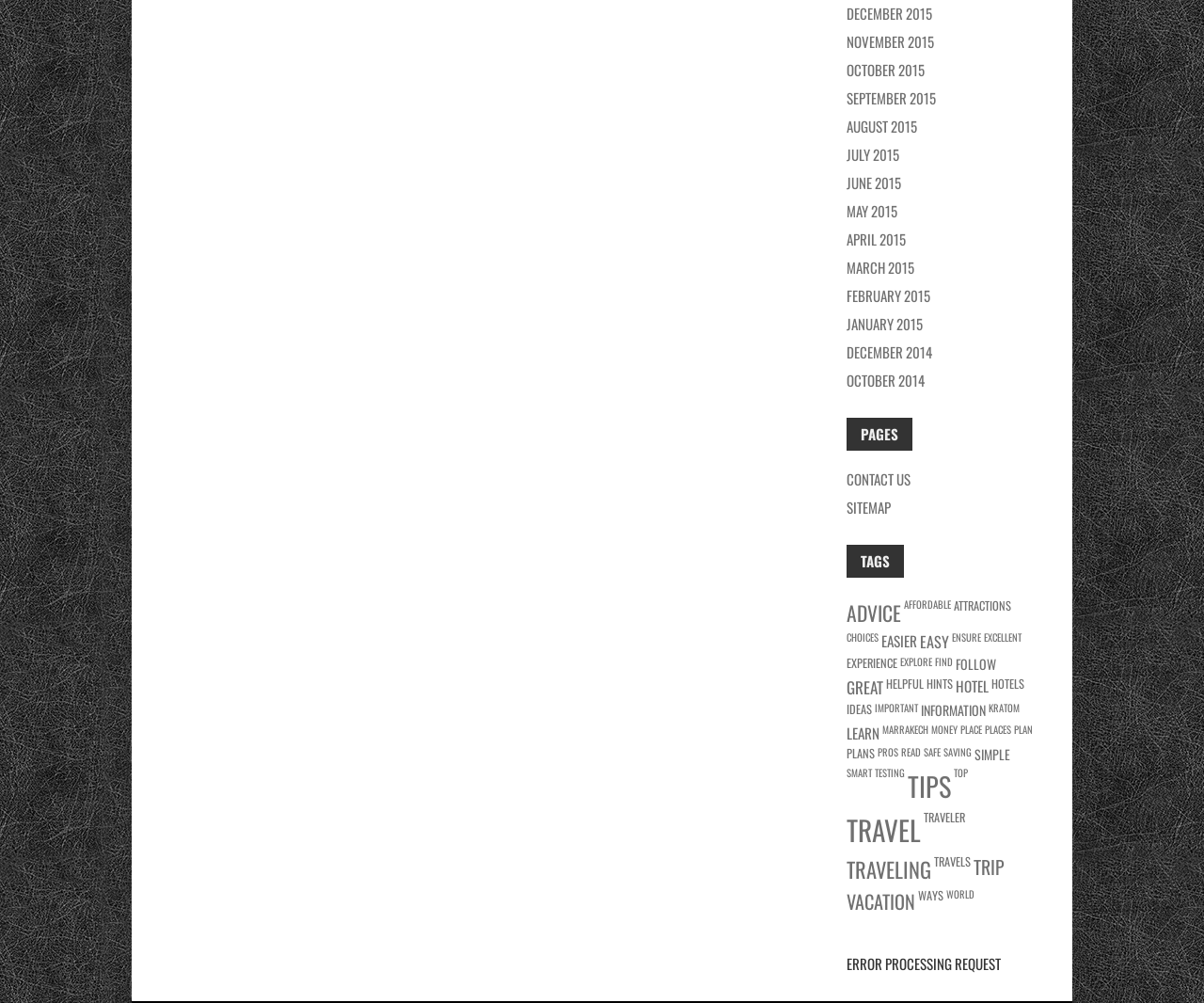Please provide a brief answer to the following inquiry using a single word or phrase:
What is the category listed above 'Experience'?

Explore